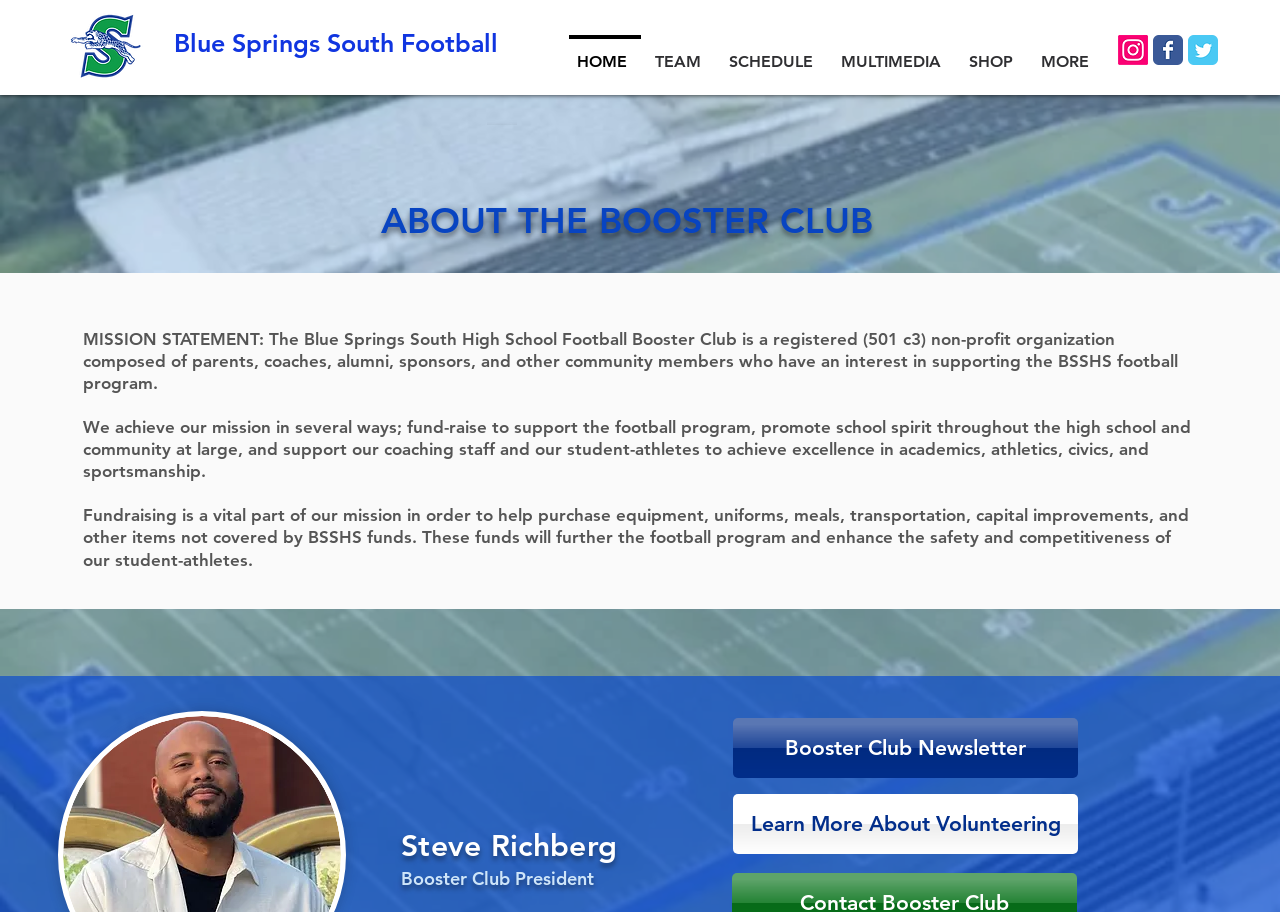Explain the webpage in detail.

The webpage is about the Blue Springs South Jags Football Booster Club, which supports the team and community in various ways. At the top right corner, there is a social bar with links to Instagram, Facebook, and Twitter, each accompanied by an image. Below the social bar, there is a navigation menu with links to different sections of the website, including HOME, TEAM, SCHEDULE, MULTIMEDIA, SHOP, and MORE.

On the left side of the page, there is a logo image, and next to it, a link to "Blue Springs South Football". Below this link, there is a heading that reads "ABOUT THE BOOSTER CLUB". Under this heading, there is a mission statement that explains the purpose of the booster club, followed by a brief description of how they achieve their mission.

The page also contains information about fundraising, which is a vital part of the booster club's mission. This section explains how the funds raised are used to support the football program and enhance the safety and competitiveness of the student-athletes.

At the bottom of the page, there are links to the "Booster Club Newsletter" and "Learn More About Volunteering", as well as headings that mention the name and title of the Booster Club President, Steve Richberg.